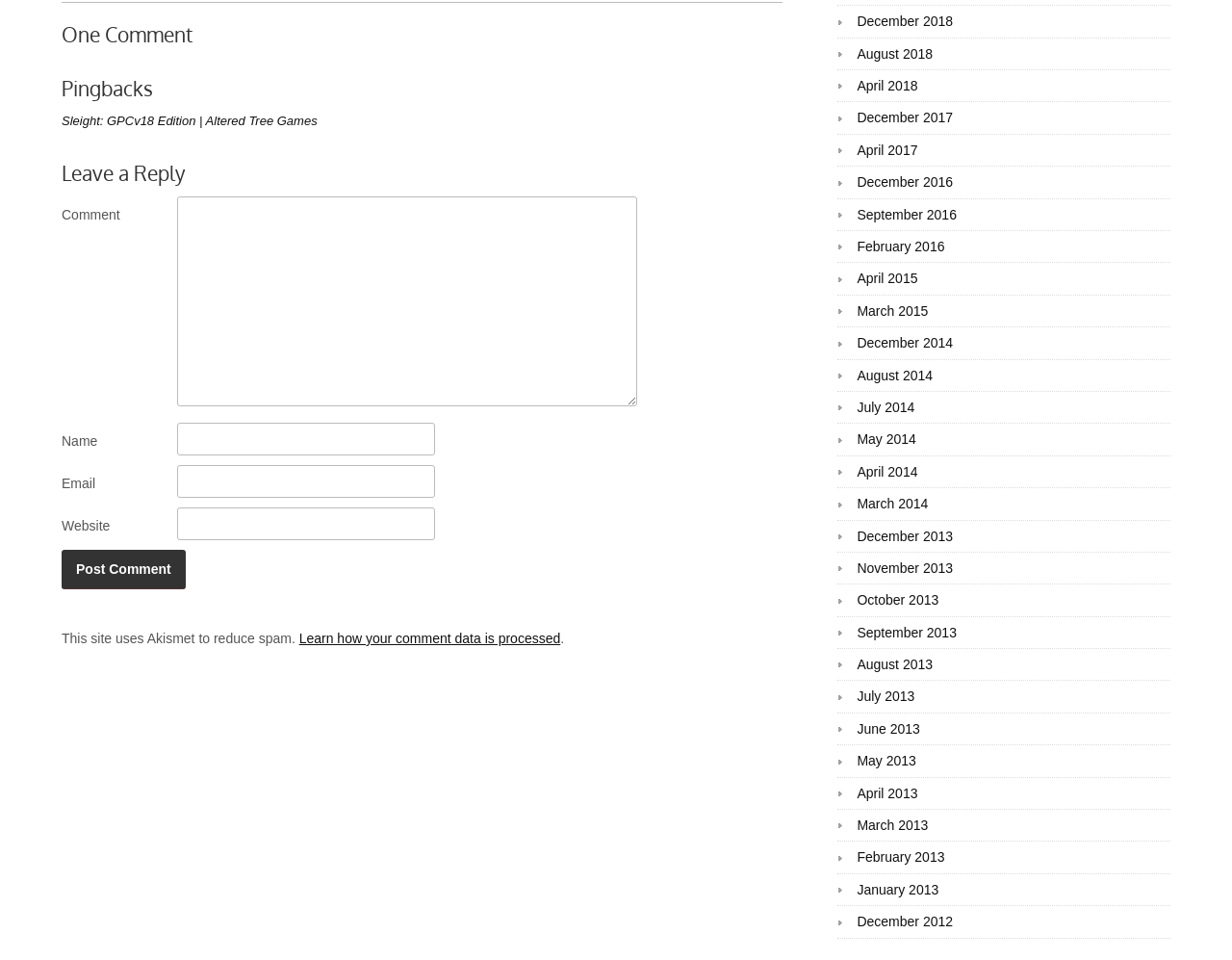Find the bounding box coordinates of the element to click in order to complete the given instruction: "View posts from December 2018."

[0.696, 0.014, 0.773, 0.03]